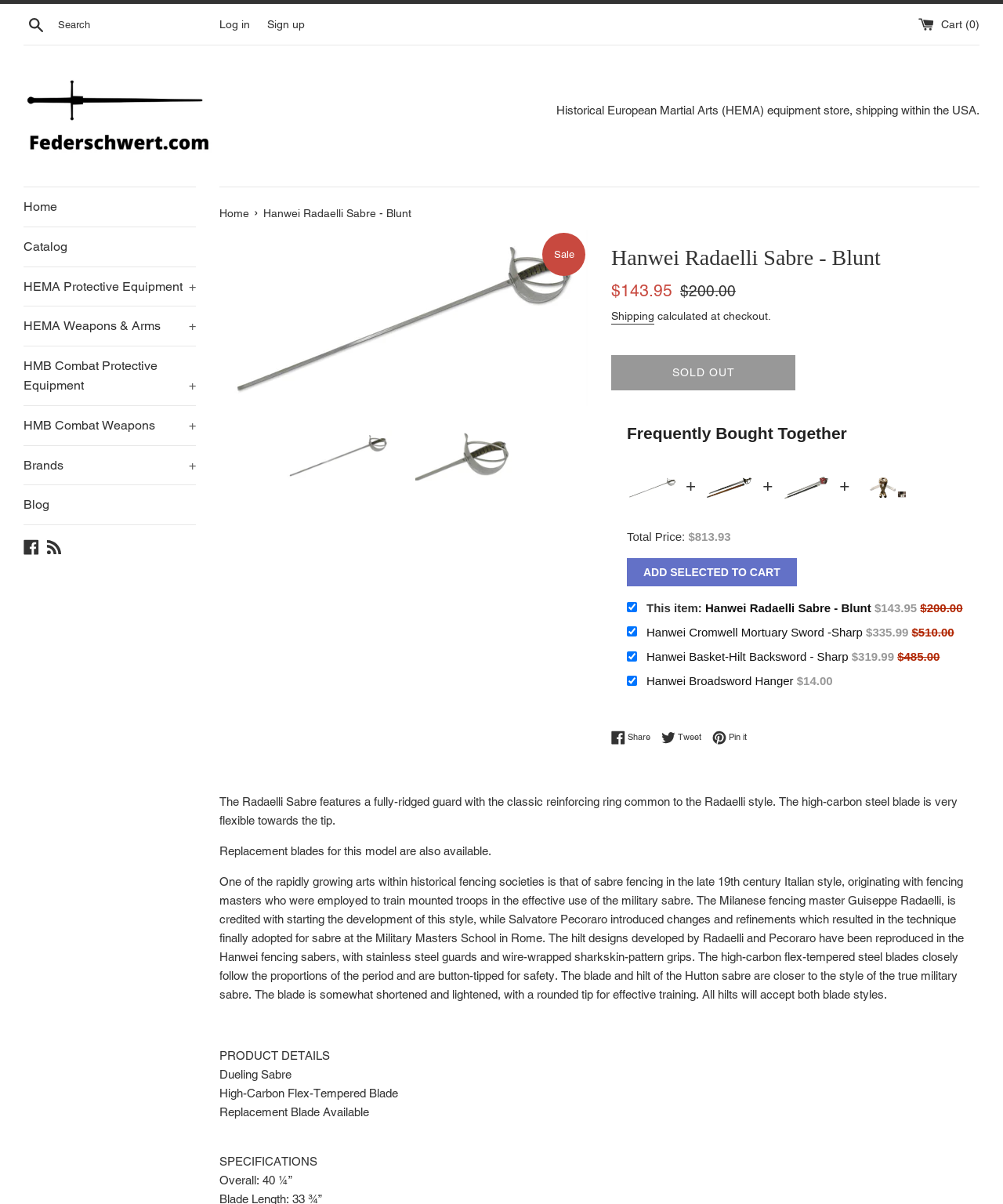Point out the bounding box coordinates of the section to click in order to follow this instruction: "Buy the Hanwei Radaelli Sabre".

[0.609, 0.295, 0.793, 0.324]